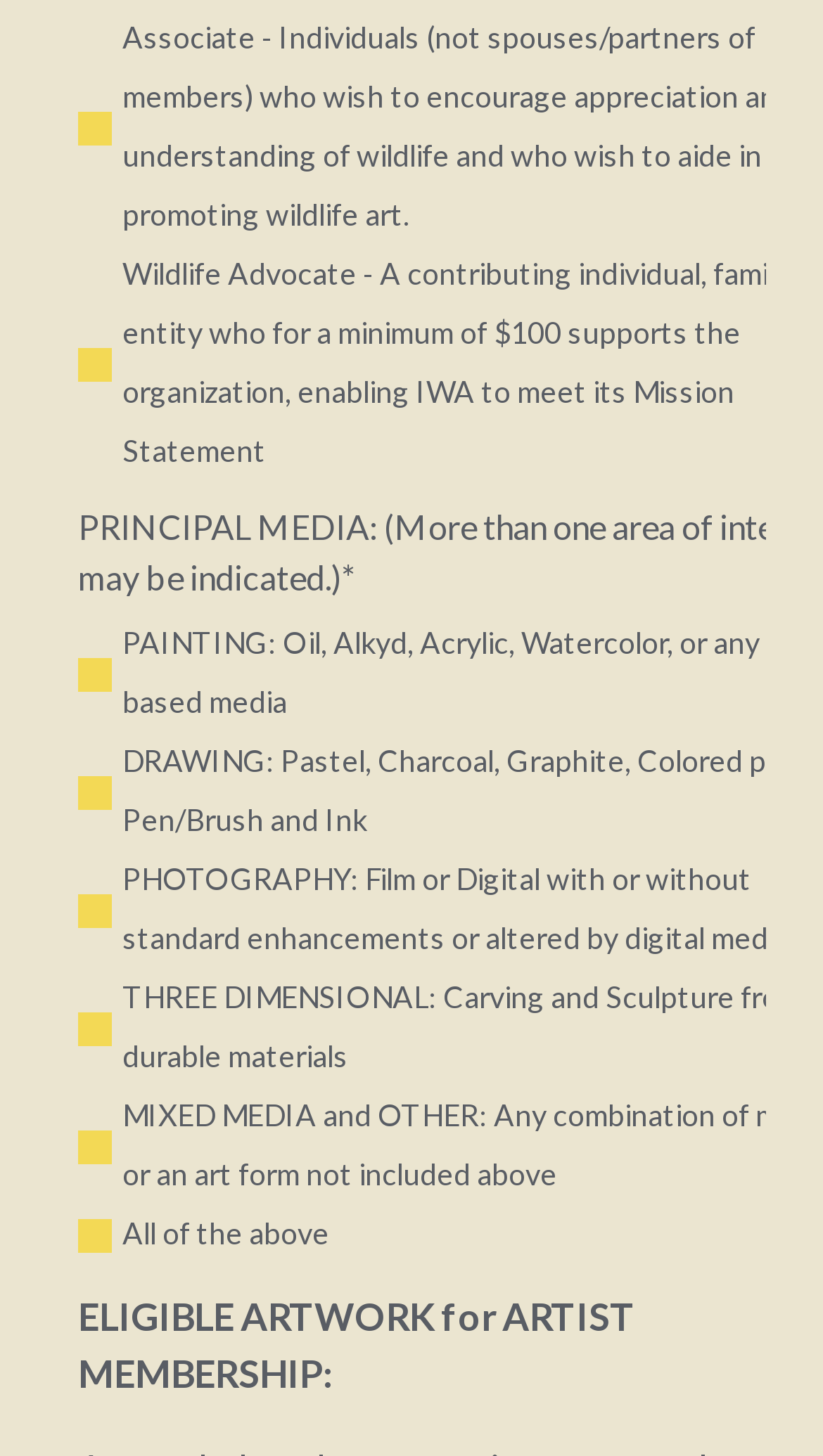What is the purpose of the 'Associate' membership?
Refer to the image and respond with a one-word or short-phrase answer.

Encourage appreciation and understanding of wildlife